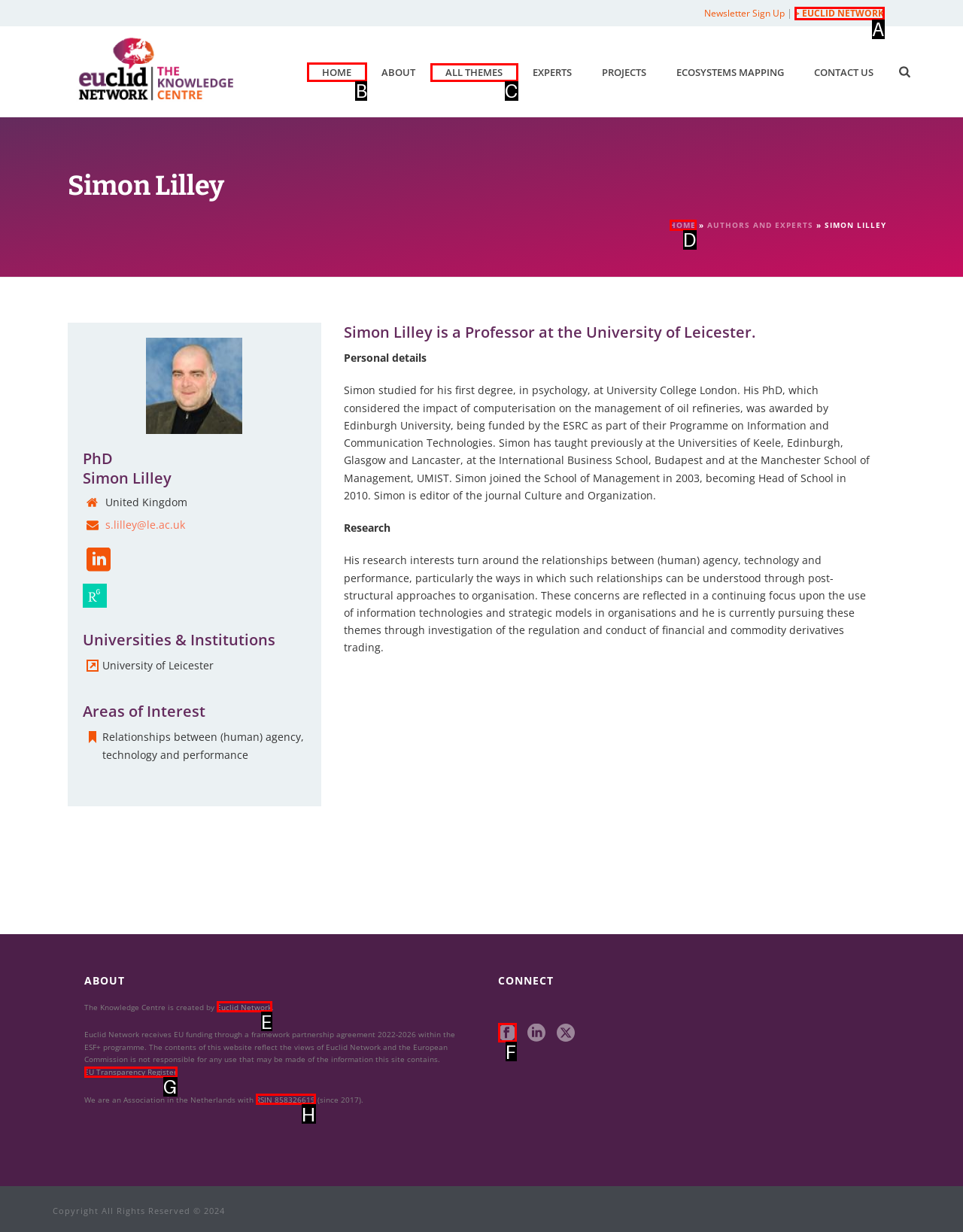Pick the option that should be clicked to perform the following task: Go to the home page
Answer with the letter of the selected option from the available choices.

B